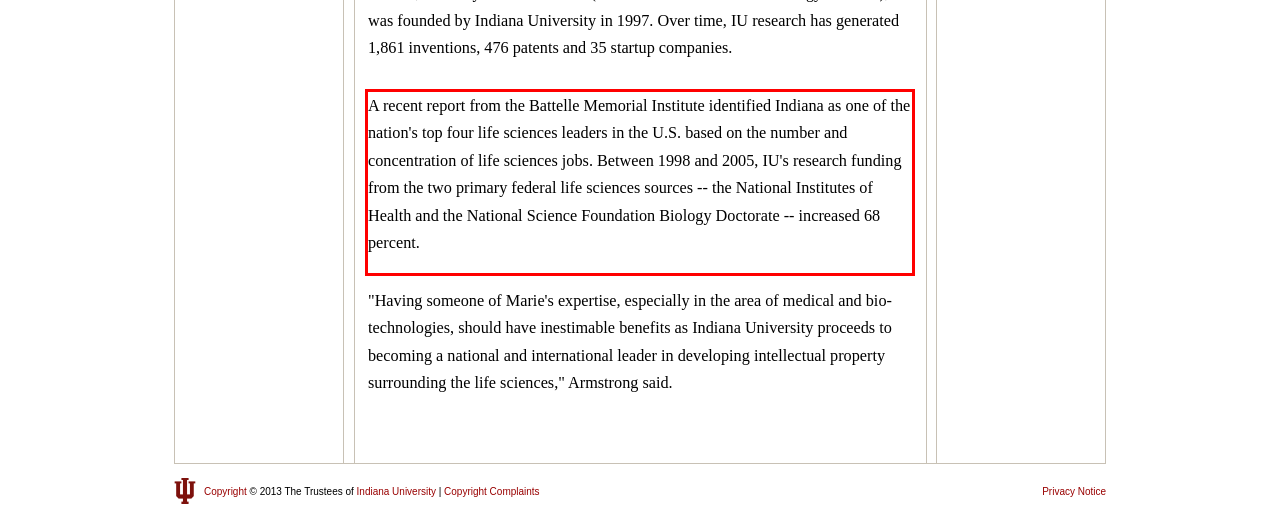You are given a webpage screenshot with a red bounding box around a UI element. Extract and generate the text inside this red bounding box.

A recent report from the Battelle Memorial Institute identified Indiana as one of the nation's top four life sciences leaders in the U.S. based on the number and concentration of life sciences jobs. Between 1998 and 2005, IU's research funding from the two primary federal life sciences sources -- the National Institutes of Health and the National Science Foundation Biology Doctorate -- increased 68 percent.